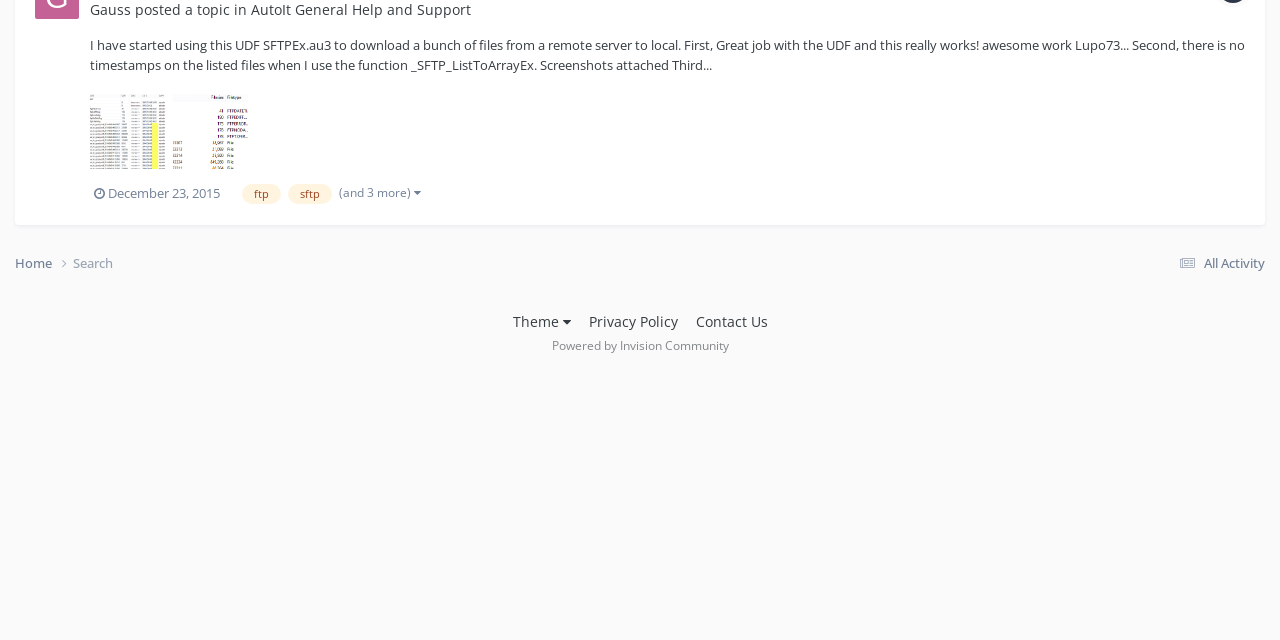Please provide the bounding box coordinate of the region that matches the element description: about 3 years. Coordinates should be in the format (top-left x, top-left y, bottom-right x, bottom-right y) and all values should be between 0 and 1.

None